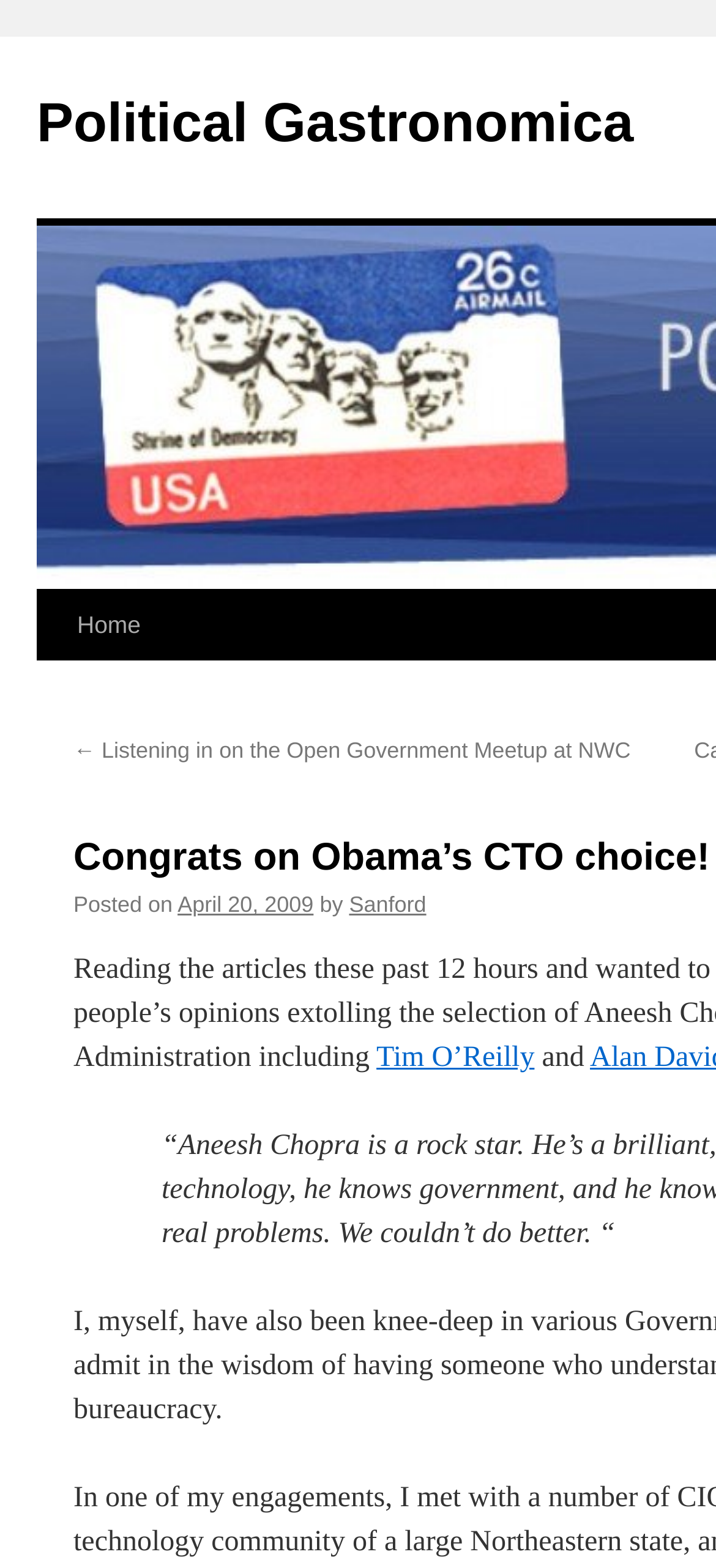Given the description of a UI element: "Tim O’Reilly", identify the bounding box coordinates of the matching element in the webpage screenshot.

[0.526, 0.665, 0.746, 0.685]